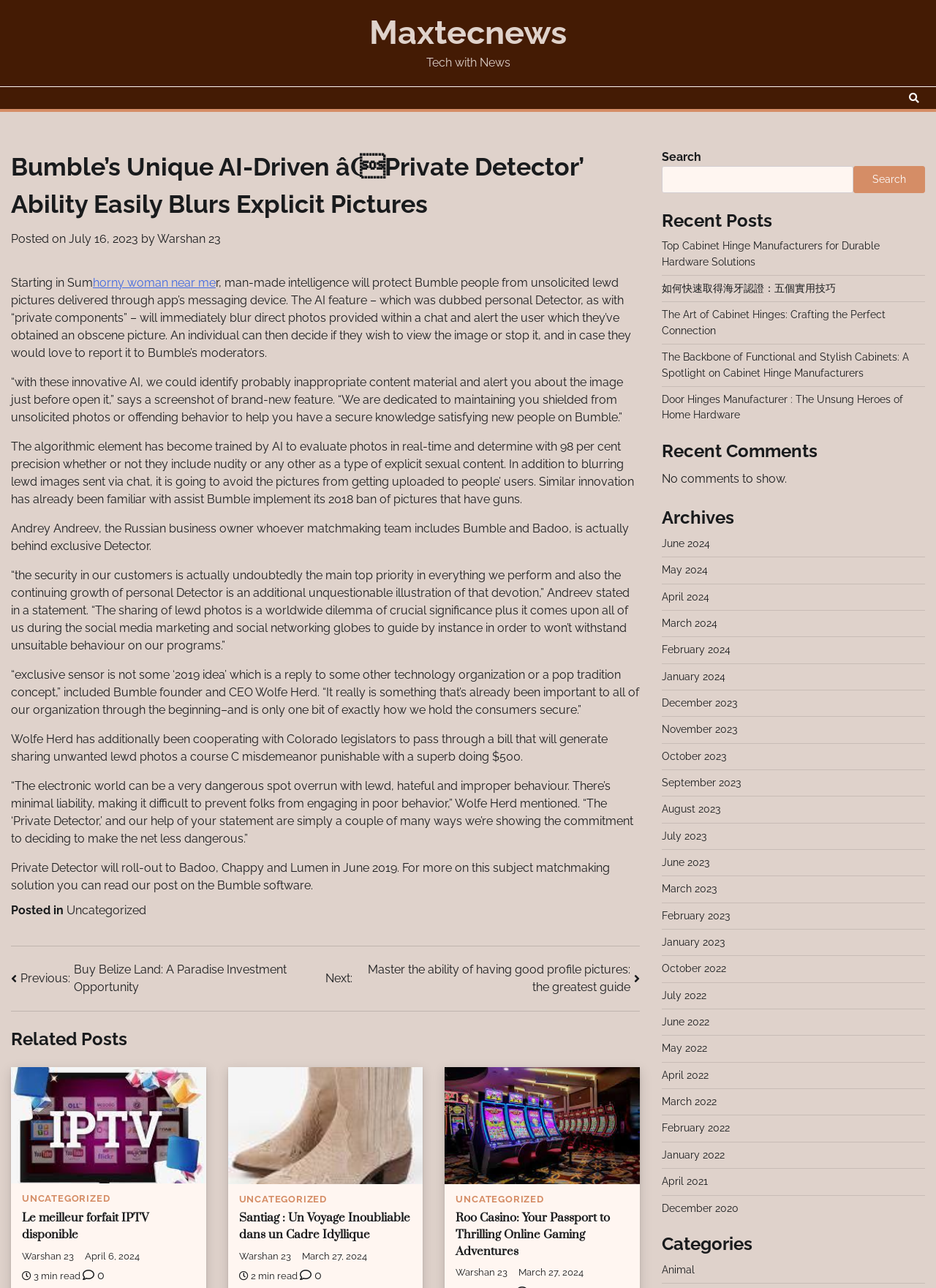Given the element description, predict the bounding box coordinates in the format (top-left x, top-left y, bottom-right x, bottom-right y), using floating point numbers between 0 and 1: parent_node: Search name="s"

[0.707, 0.129, 0.912, 0.15]